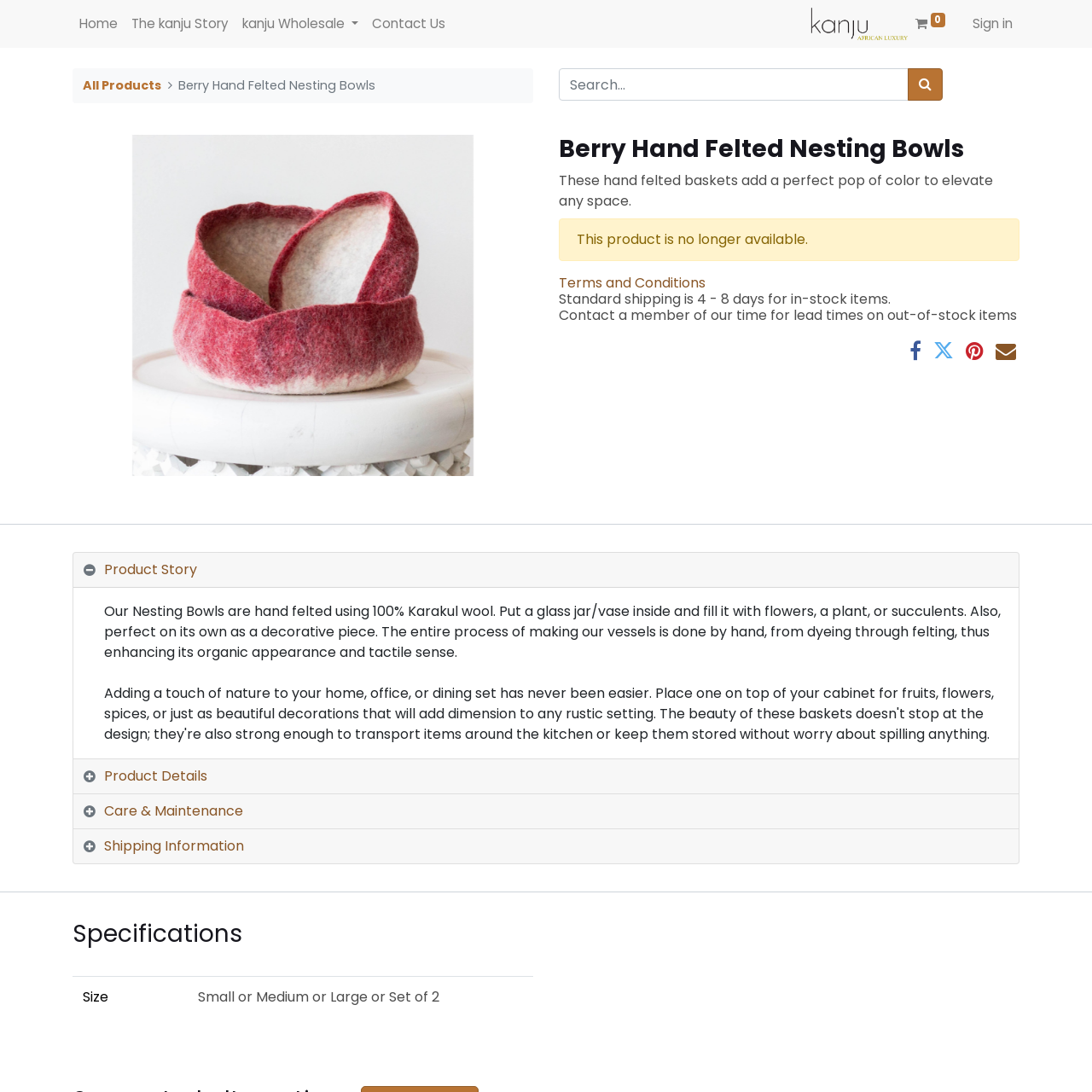Identify and provide the main heading of the webpage.

Berry Hand Felted Nesting Bowls